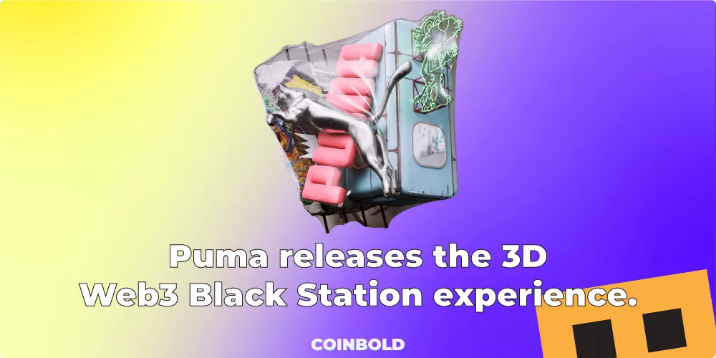Explain the image thoroughly, mentioning every notable detail.

This vibrant image showcases the announcement for Puma's innovative 3D Web3 Black Station experience, prominently featured in bold, expressive typography. The striking design includes a colorful background that transitions from yellow to purple, creating a dynamic visual appeal. Central to the image is a creatively rendered abstract object, possibly representing a futuristic sneaker or collection, adorned with pink elements that draw the viewer's attention. The overall composition combines modern graphic aesthetics with Puma's branding, encouraging engagement with their new digital venture in the metaverse. This eye-catching promotional piece is produced by Coinbold, emphasizing the excitement surrounding Puma's latest offering in the virtual realm.